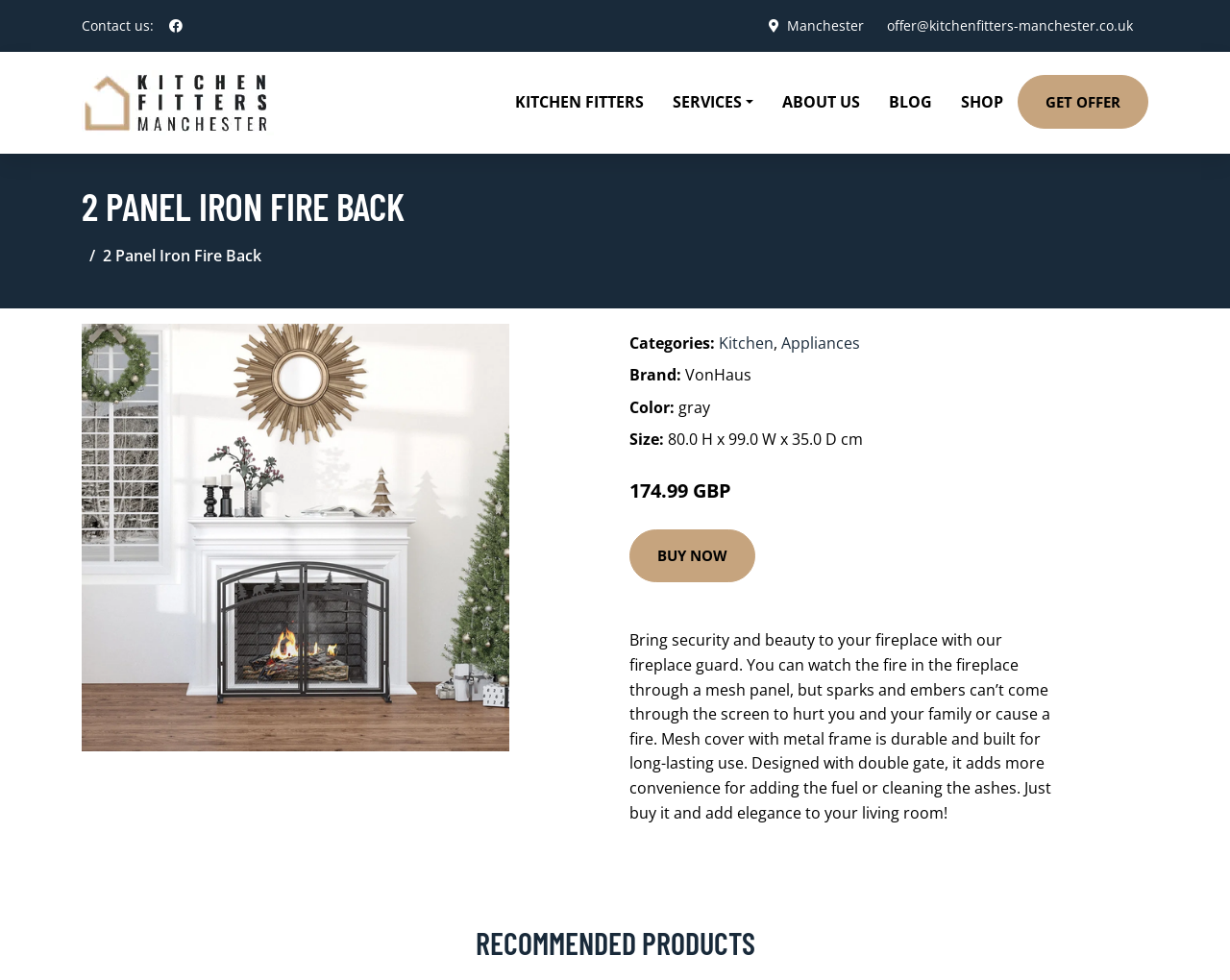What is the price of the product?
Based on the screenshot, provide your answer in one word or phrase.

174.99 GBP